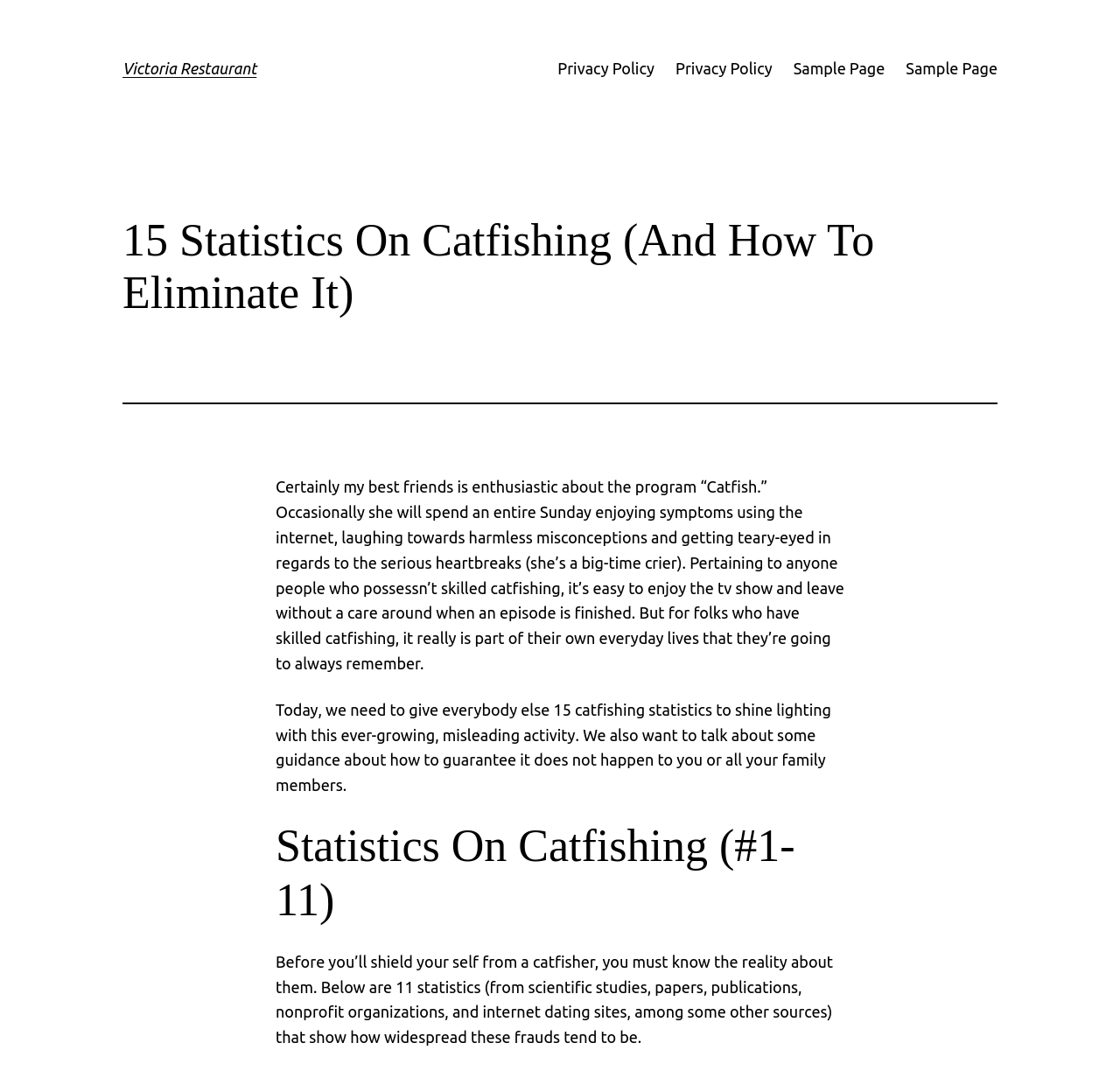Utilize the information from the image to answer the question in detail:
What is the tone of the article?

The tone of the article is informative, as it provides statistics and guidance on catfishing in a neutral and objective manner, without expressing a personal opinion or emotion.